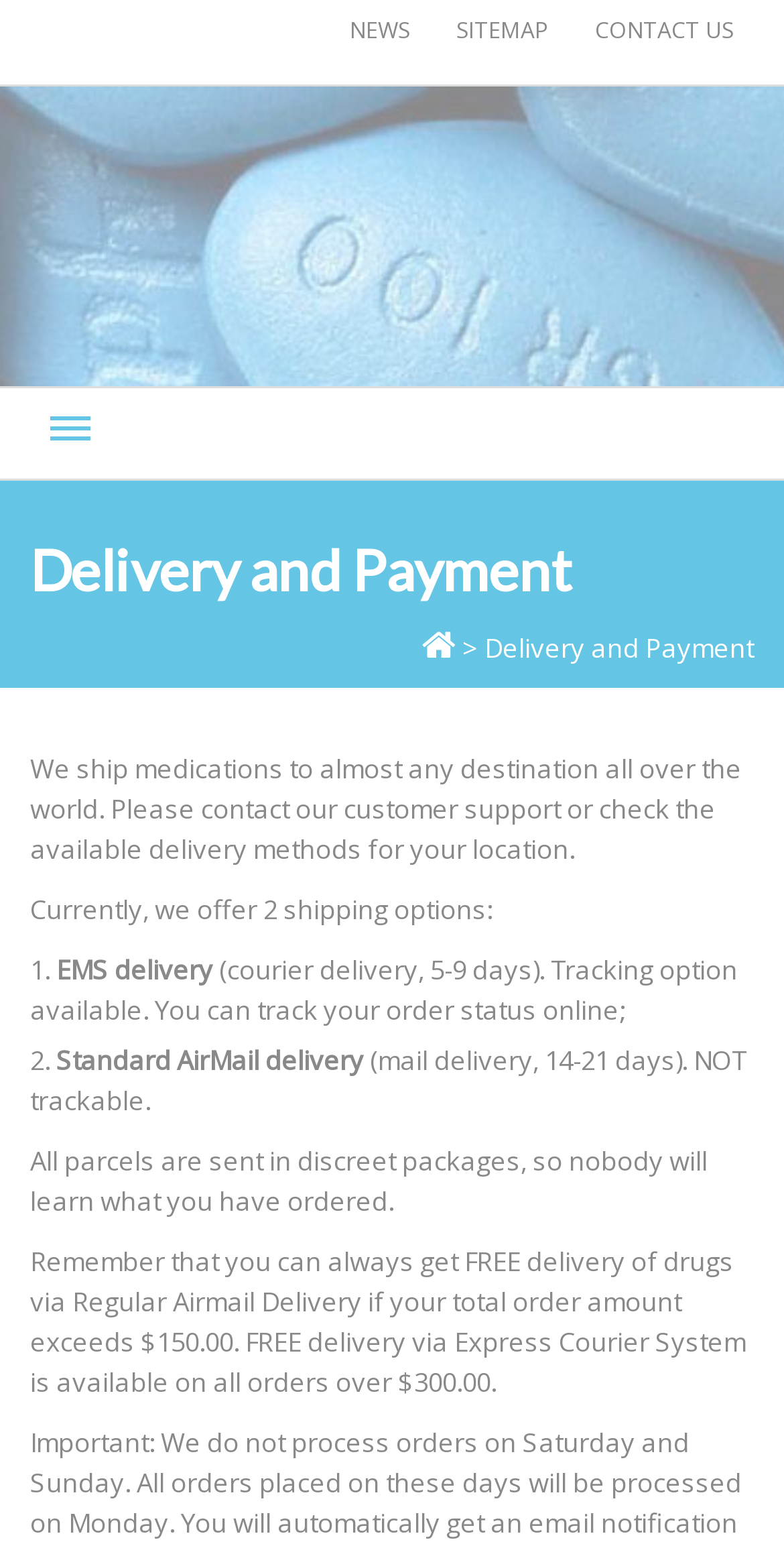Provide a thorough description of the webpage you see.

The webpage is about delivery and payment information for Viagra Professional, a potent drug for men. At the top, there are three links: "NEWS", "SITEMAP", and "CONTACT US", aligned horizontally. Below these links, there is a "Menu" link, which is followed by a hidden menu with links to "HOME", "ABOUT US", "DELIVERY AND PAYMENT", "REFILLS", and "TESTIMONIALS".

The main content of the page is divided into sections. The first section has a heading "Delivery and Payment" and a link to "Viagra Professional: Potent Drug for Men." Below this, there is a paragraph of text explaining that the website ships medications worldwide and provides information on available delivery methods.

The next section explains the two shipping options available: EMS delivery and Standard AirMail delivery. Each option is listed with a number and has a brief description, including the estimated delivery time and whether tracking is available.

Finally, there are two more paragraphs of text. The first one assures customers that all parcels are sent in discreet packages to maintain privacy. The second paragraph informs customers about the conditions for free delivery, including the minimum order amounts required for free delivery via Regular Airmail and Express Courier System.